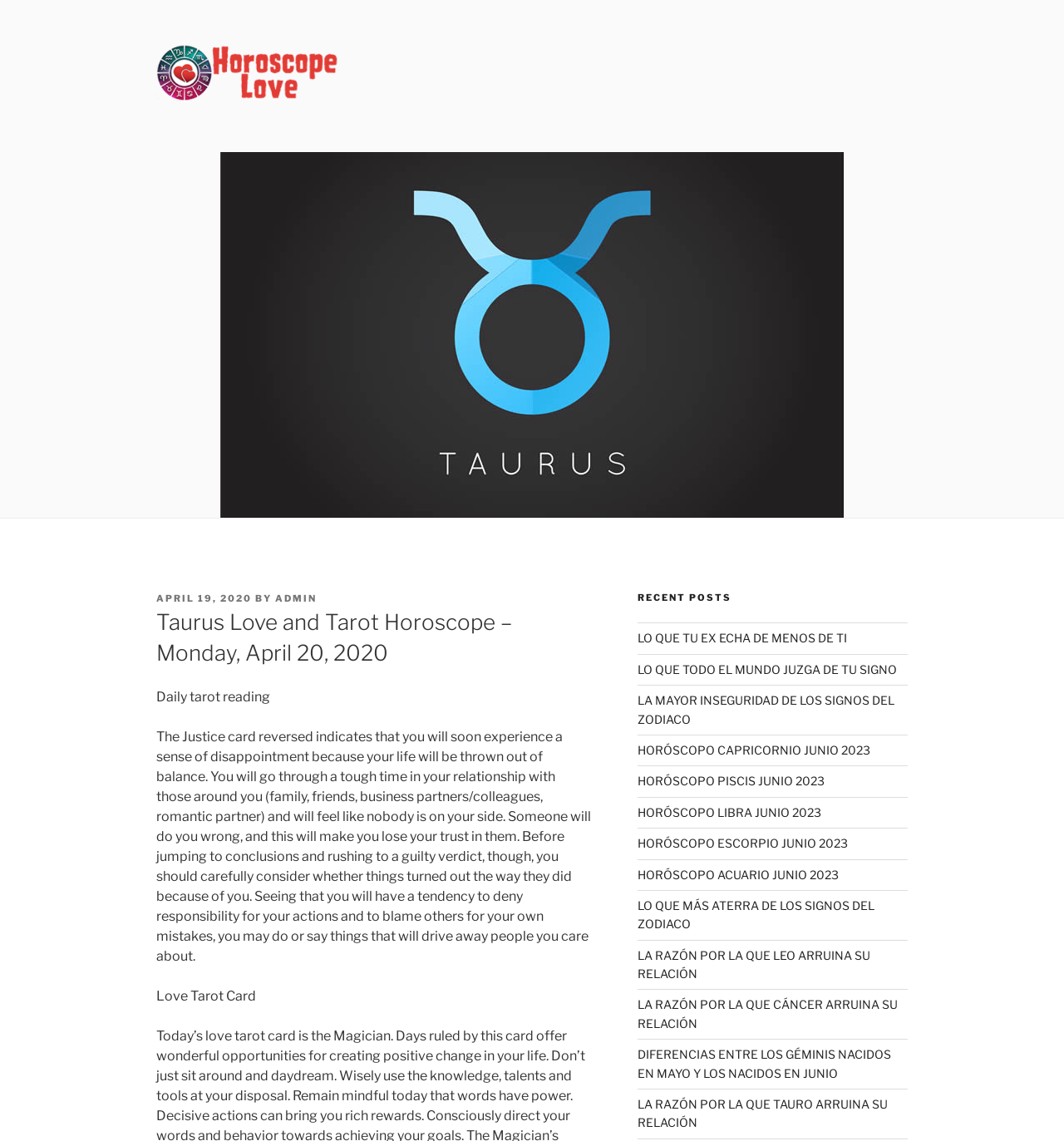Can you specify the bounding box coordinates for the region that should be clicked to fulfill this instruction: "Read the daily tarot reading".

[0.147, 0.603, 0.254, 0.617]